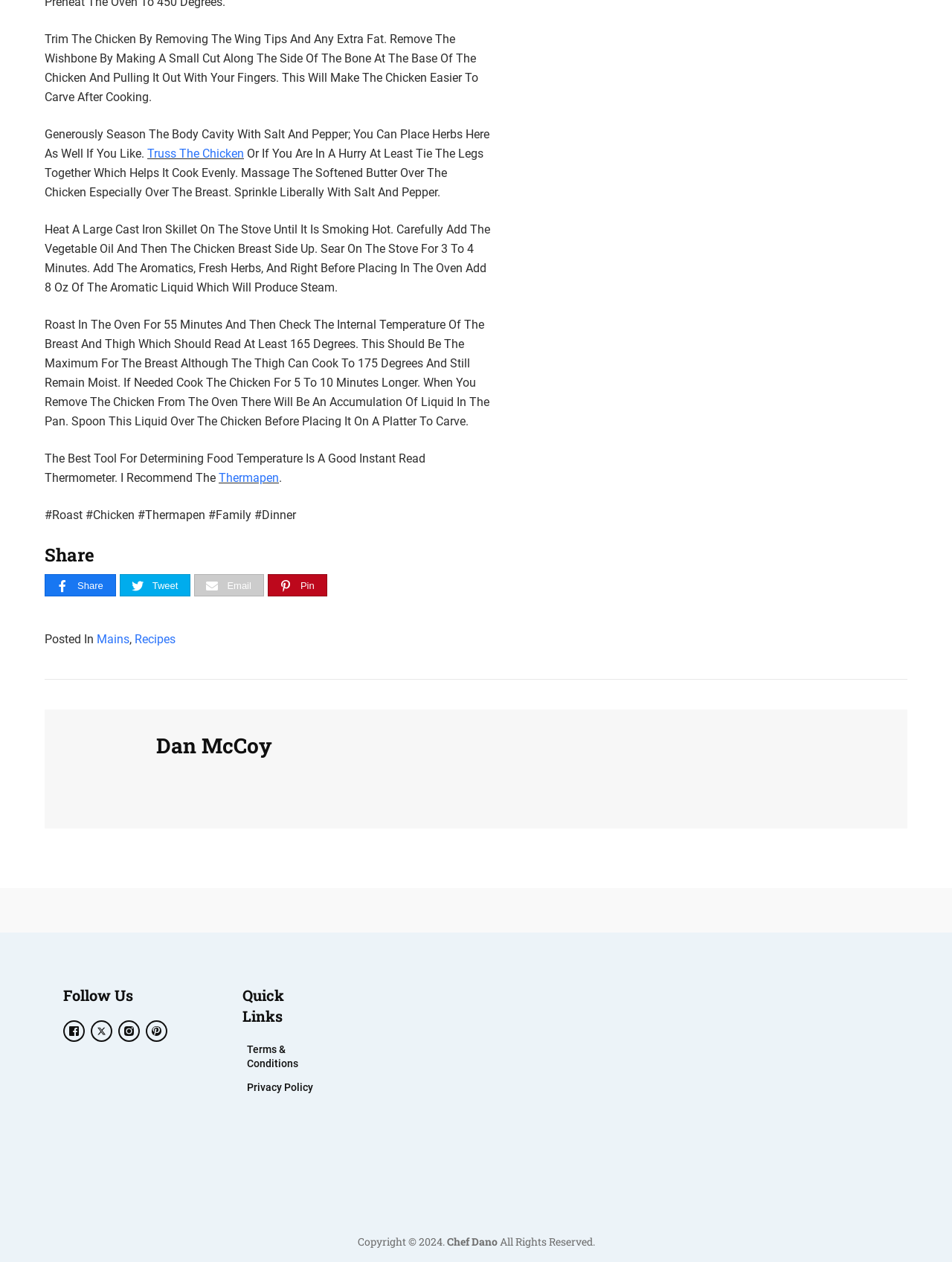Please identify the bounding box coordinates of the area that needs to be clicked to fulfill the following instruction: "Read more press releases."

None